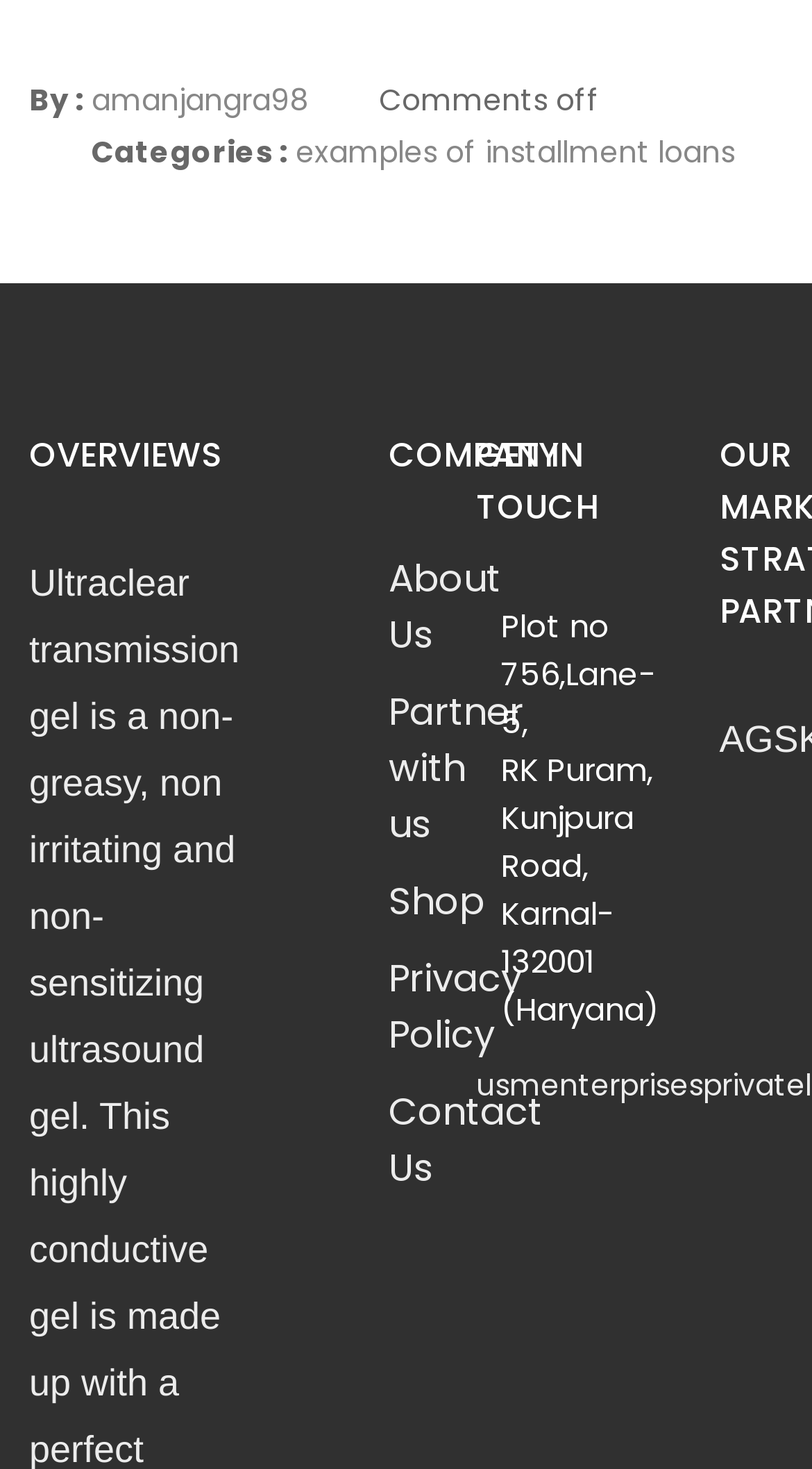Consider the image and give a detailed and elaborate answer to the question: 
What is the company's marketing strategy partner?

The company's marketing strategy partner is not explicitly mentioned on the webpage, only the heading 'OUR MARKETING STRATEGY PARTNER' is present.